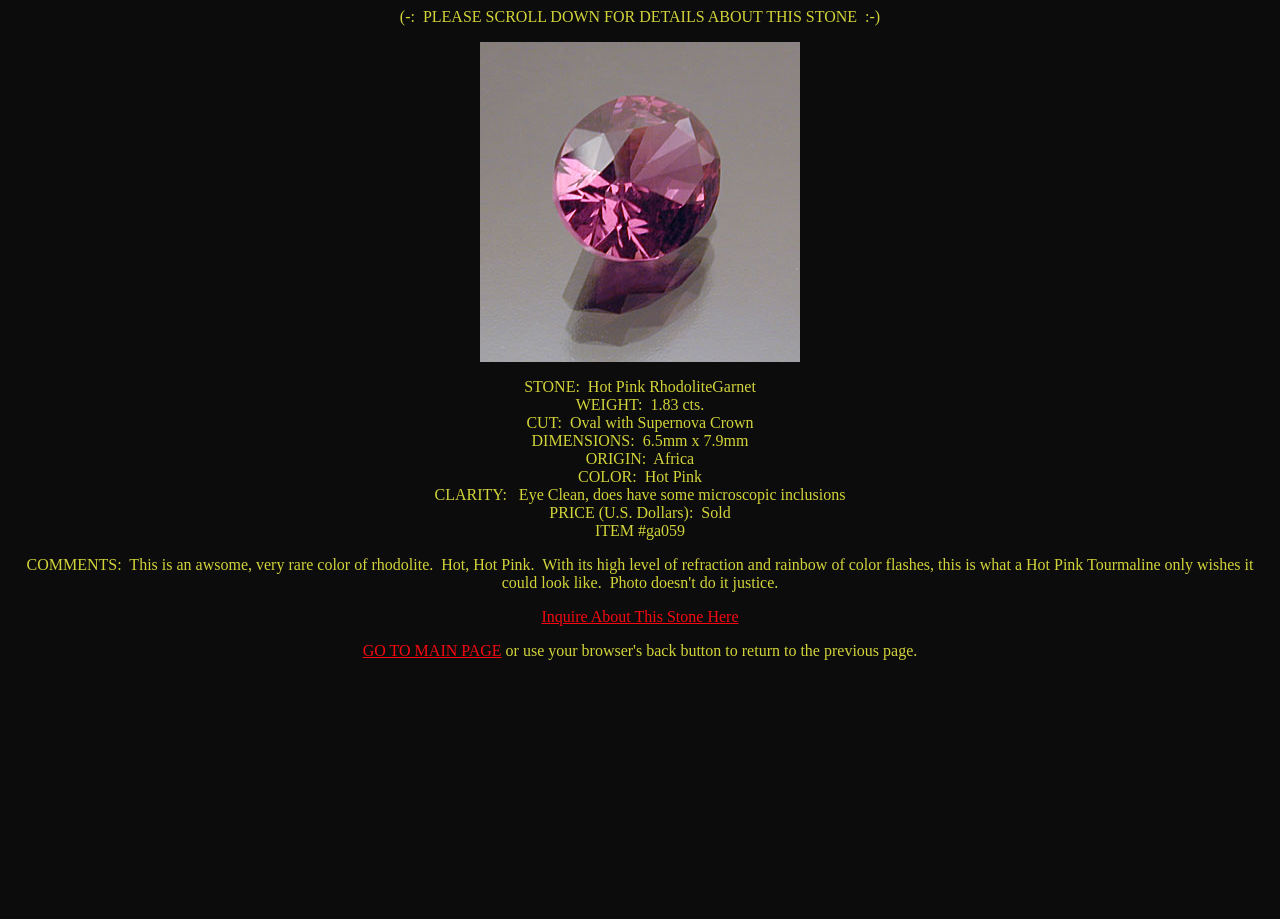Locate the UI element that matches the description Inquire About This Stone Here in the webpage screenshot. Return the bounding box coordinates in the format (top-left x, top-left y, bottom-right x, bottom-right y), with values ranging from 0 to 1.

[0.423, 0.662, 0.577, 0.68]